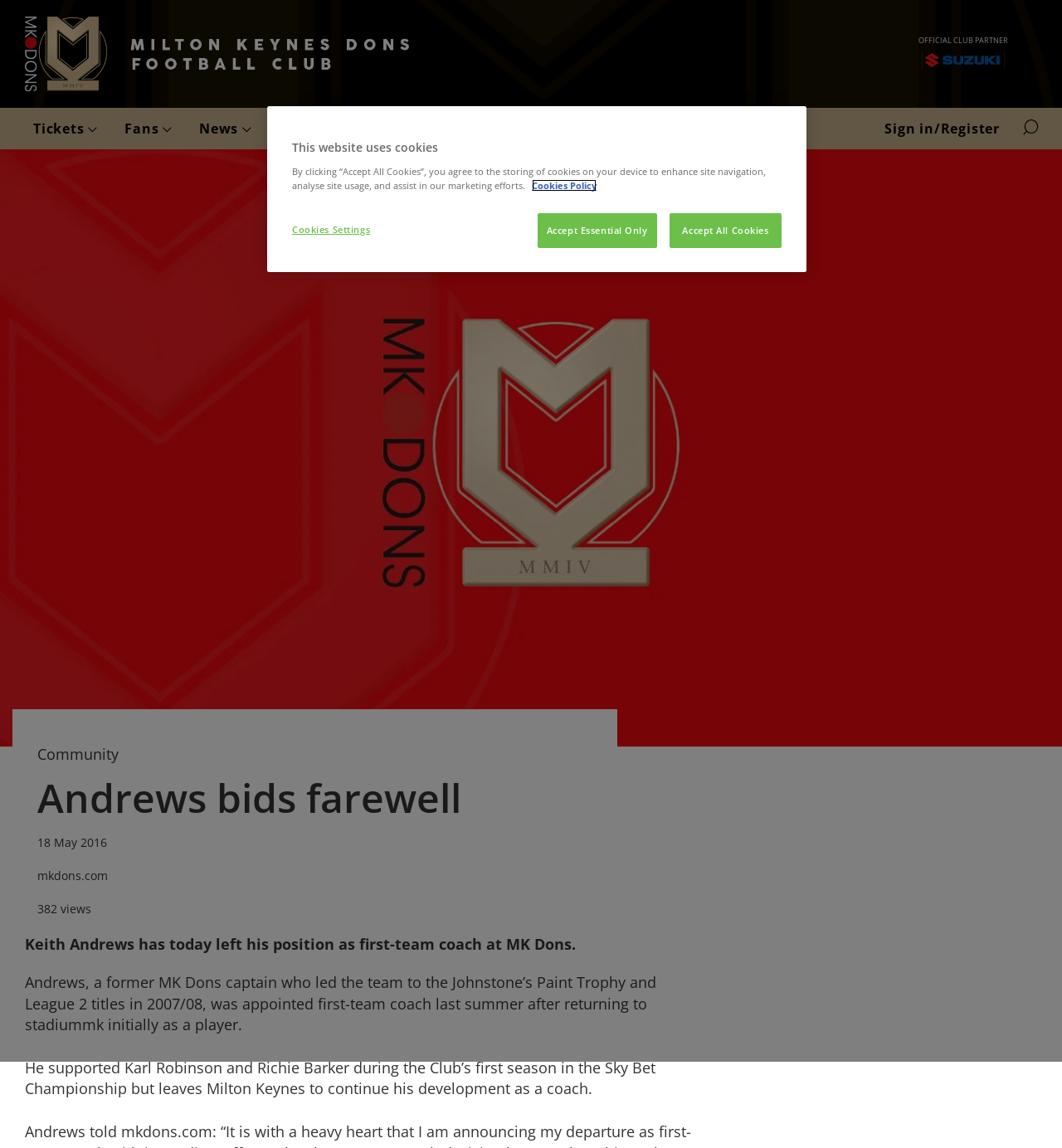Predict the bounding box of the UI element that fits this description: "Accept Essential Only".

[0.506, 0.185, 0.618, 0.216]